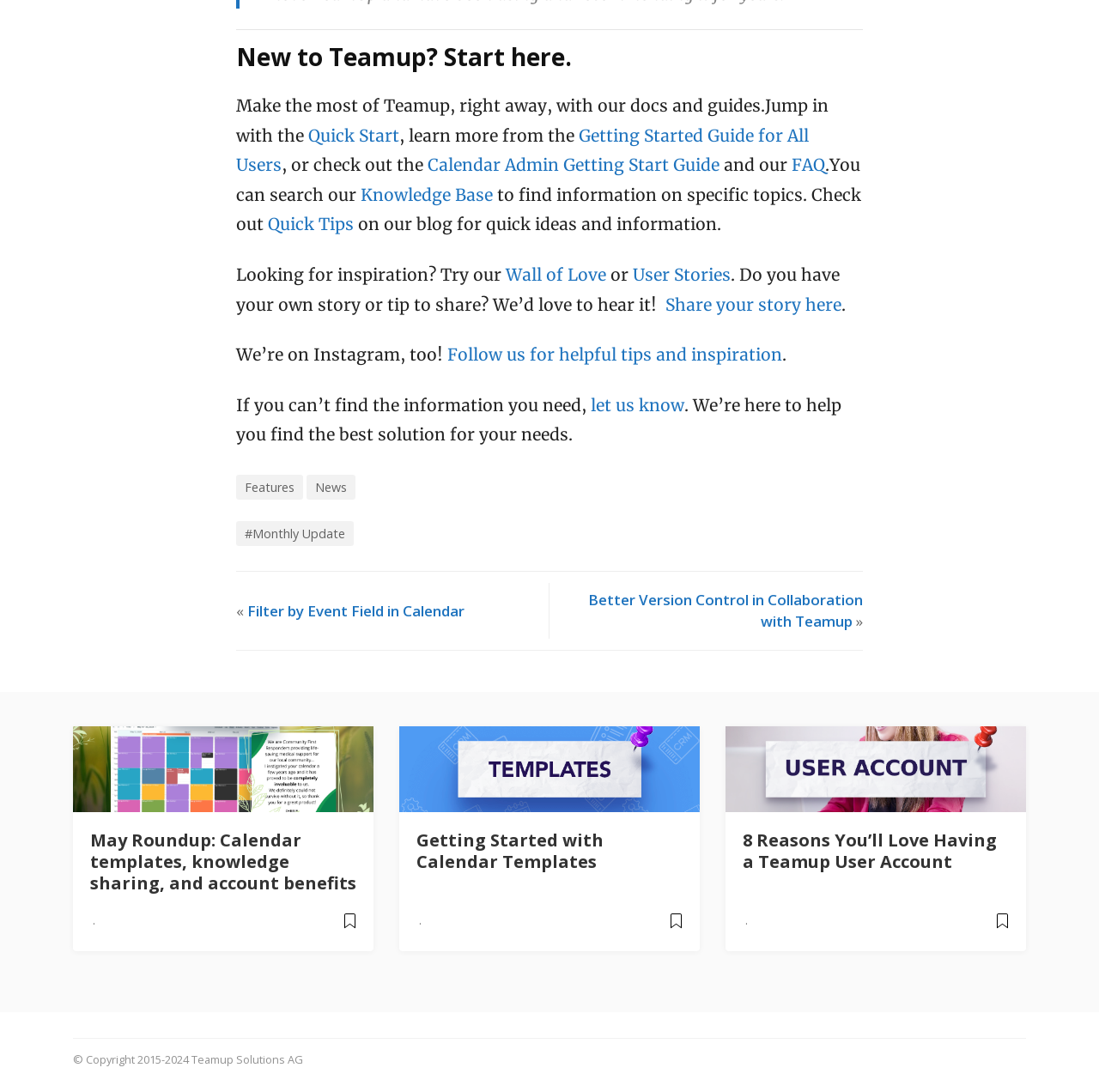Could you find the bounding box coordinates of the clickable area to complete this instruction: "Check out the FAQ"?

[0.72, 0.142, 0.751, 0.161]